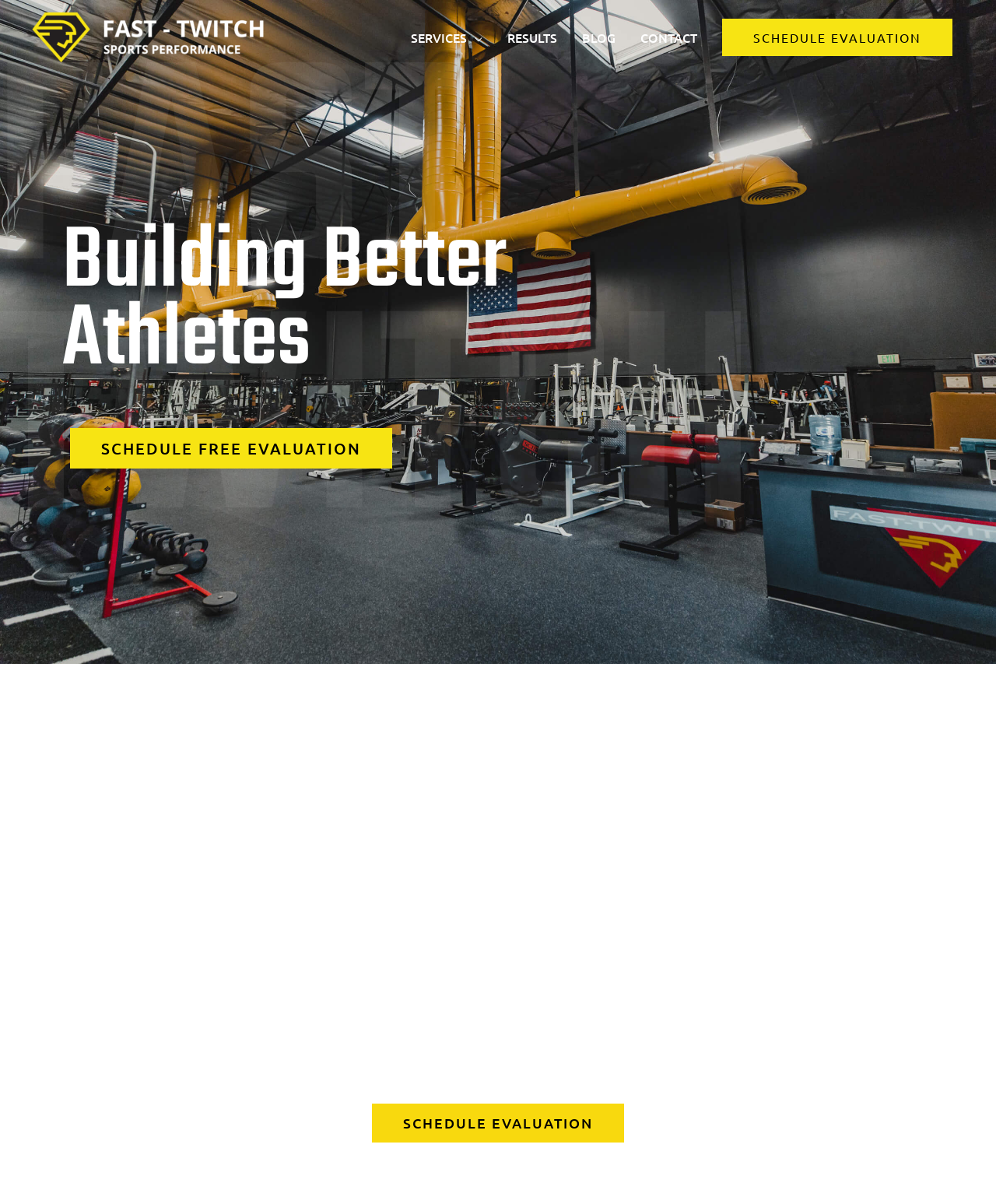Highlight the bounding box coordinates of the element you need to click to perform the following instruction: "schedule a free evaluation."

[0.07, 0.356, 0.394, 0.389]